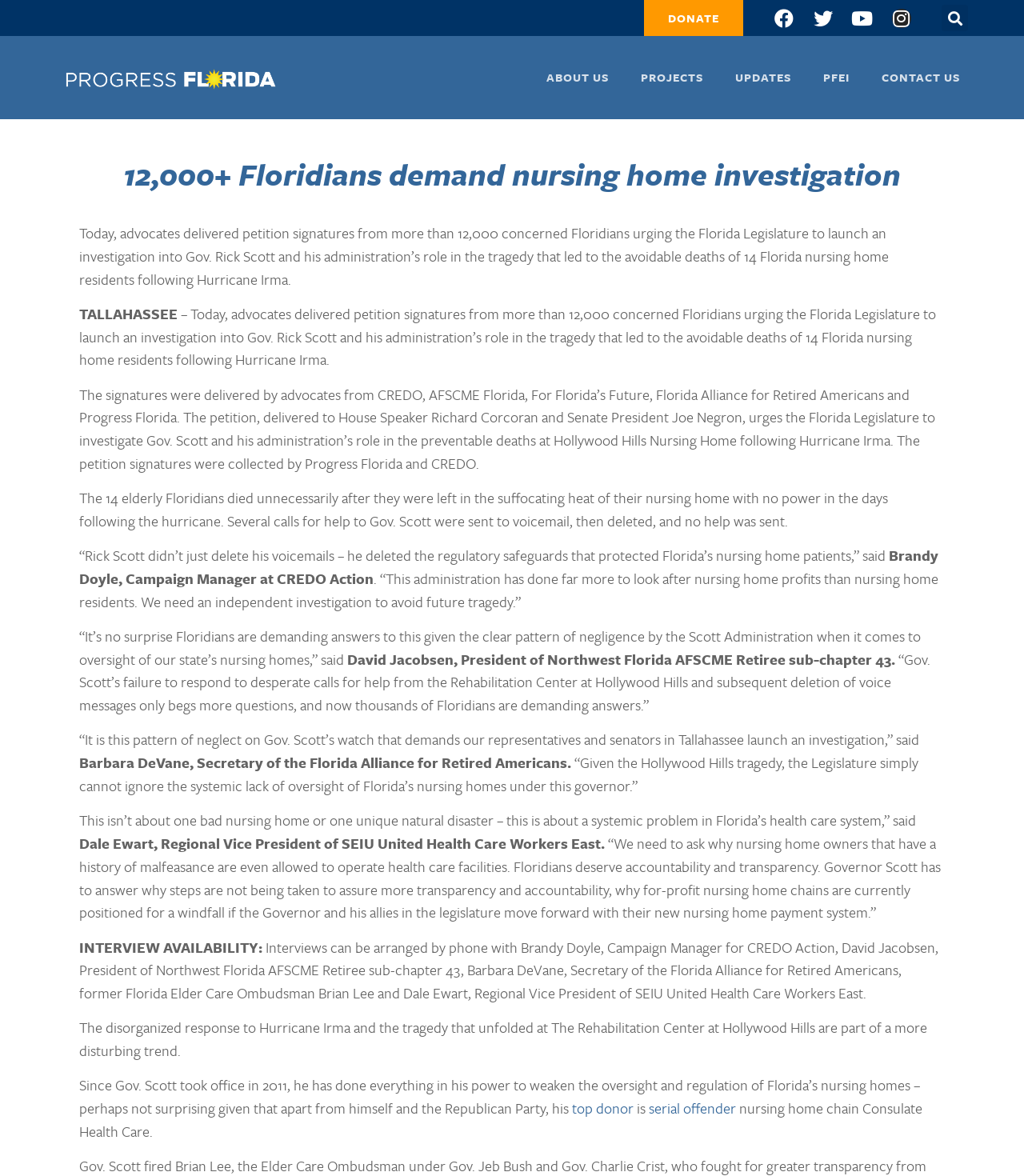Please find and generate the text of the main header of the webpage.

12,000+ Floridians demand nursing home investigation